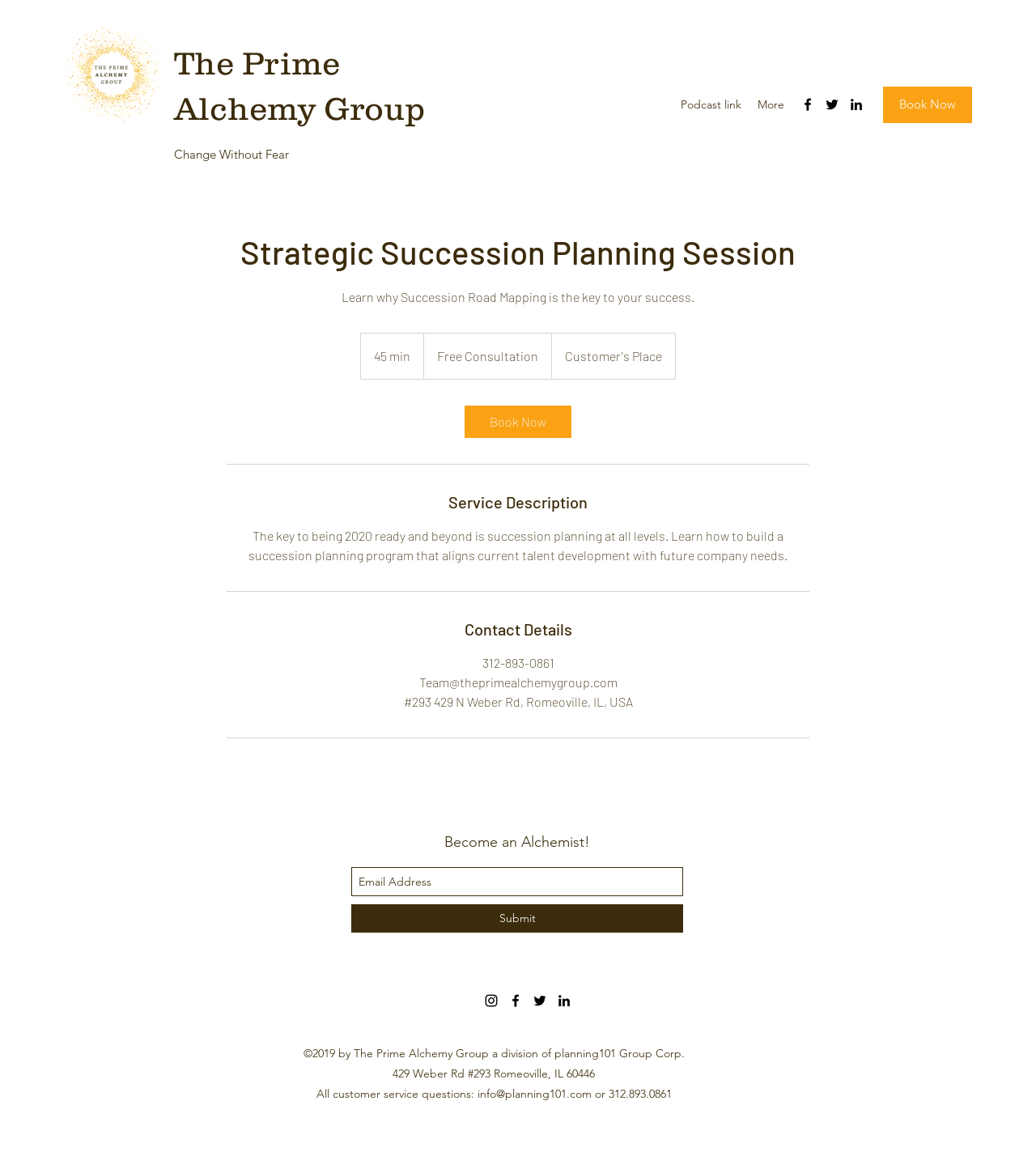Determine the bounding box coordinates for the HTML element mentioned in the following description: "aria-label="Email Address" name="email" placeholder="Email Address"". The coordinates should be a list of four floats ranging from 0 to 1, represented as [left, top, right, bottom].

[0.339, 0.753, 0.659, 0.778]